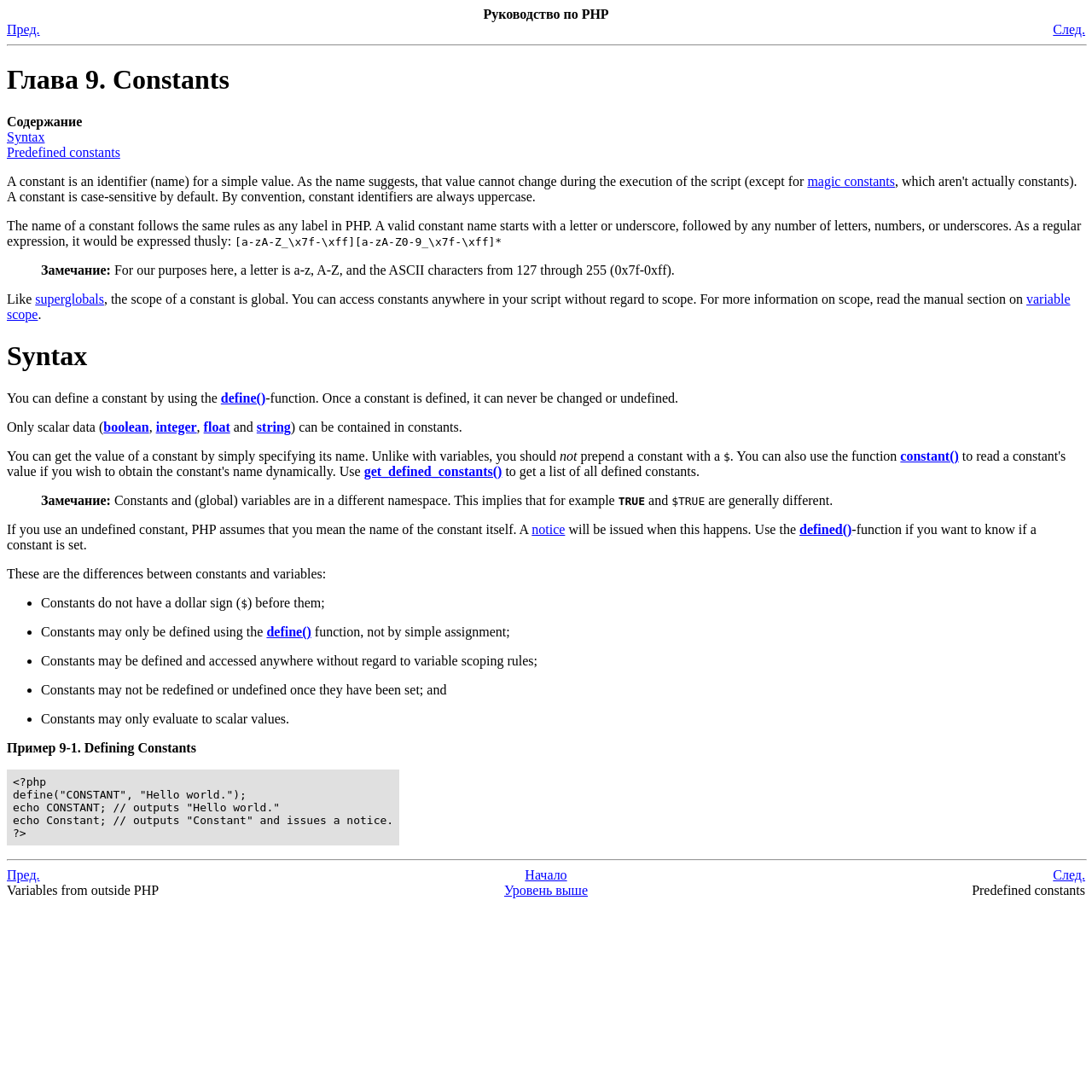Please locate the bounding box coordinates of the element that should be clicked to complete the given instruction: "Click on the 'magic constants' link".

[0.739, 0.159, 0.82, 0.173]